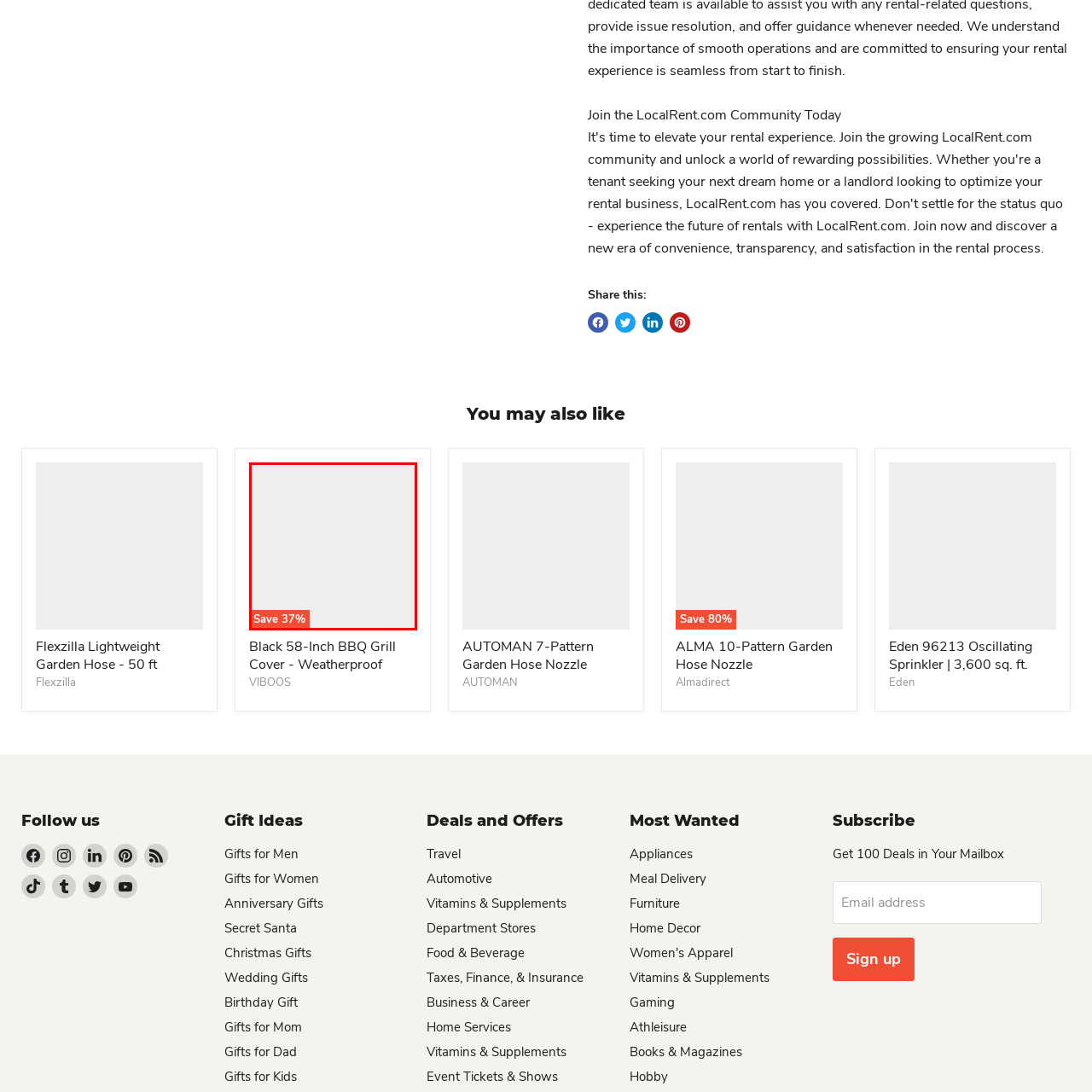What is the product associated with the discount offer?
Examine the area marked by the red bounding box and respond with a one-word or short phrase answer.

Black 58-Inch BBQ Grill Cover